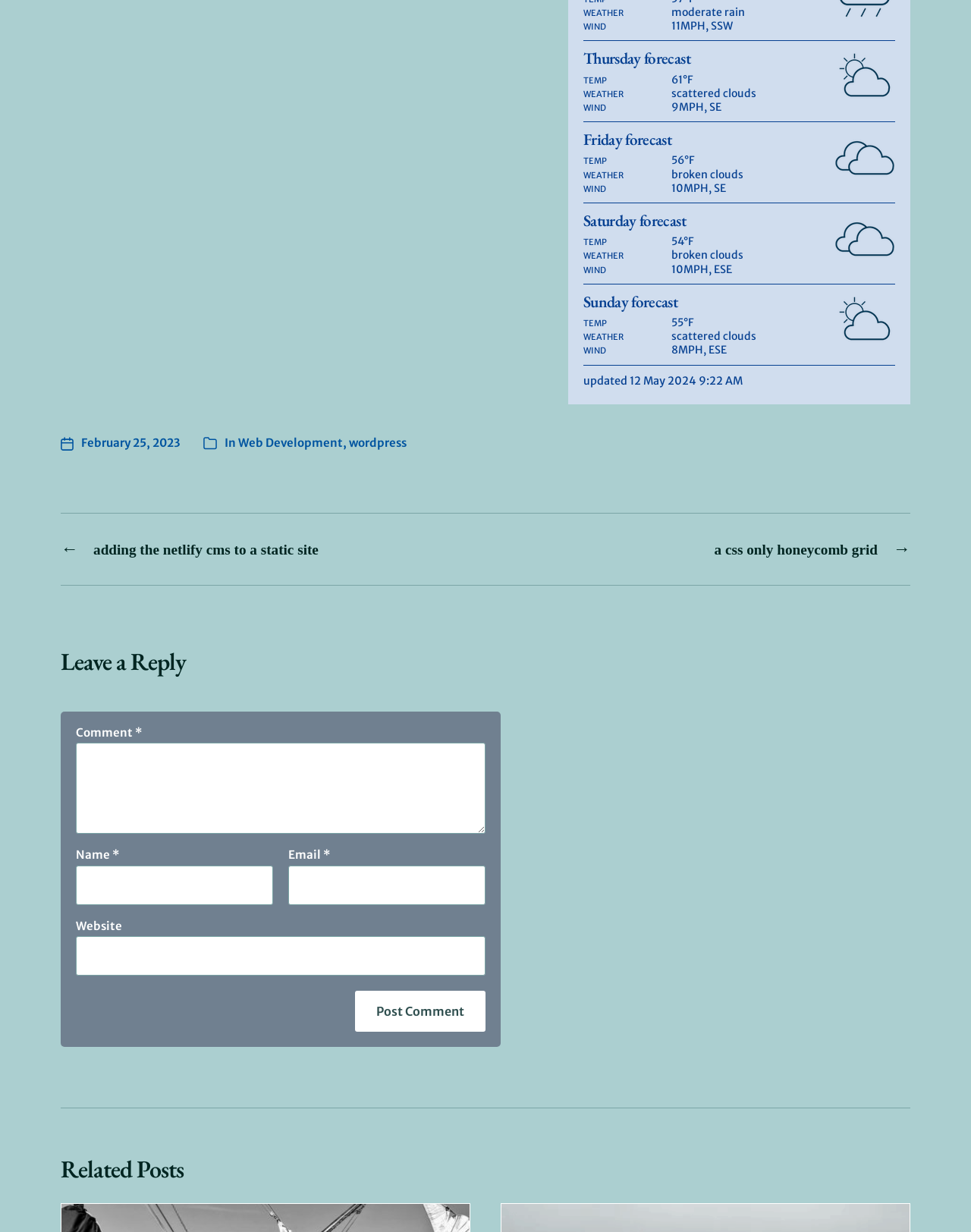What is the last updated time of the webpage?
Answer the question in as much detail as possible.

The last updated time of the webpage is 12 May 2024 9:22 AM, which can be found at the bottom of the webpage, where it says 'updated 12 May 2024 9:22 AM'.